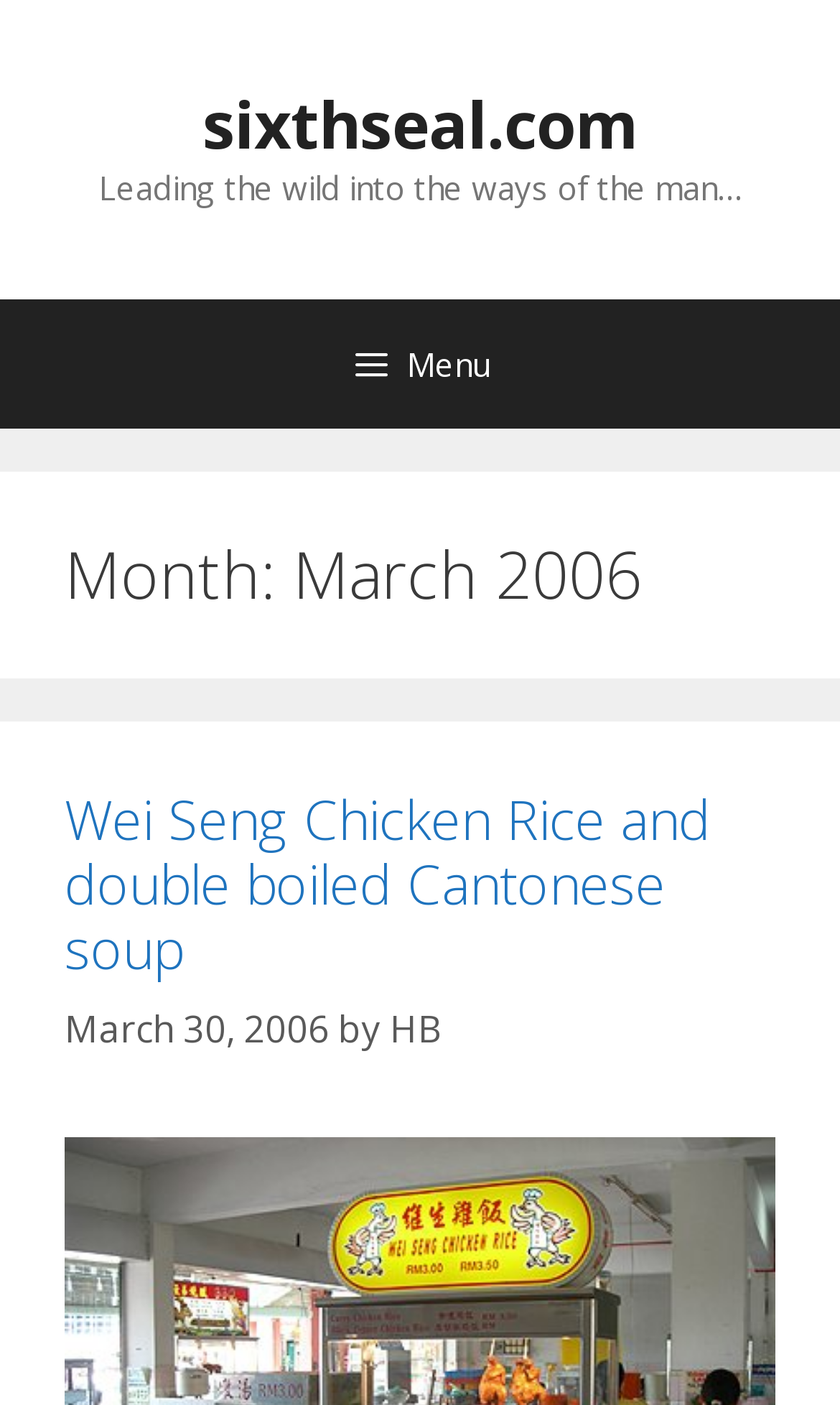Identify the bounding box coordinates for the UI element described as: "March 30, 2006". The coordinates should be provided as four floats between 0 and 1: [left, top, right, bottom].

[0.077, 0.714, 0.392, 0.75]